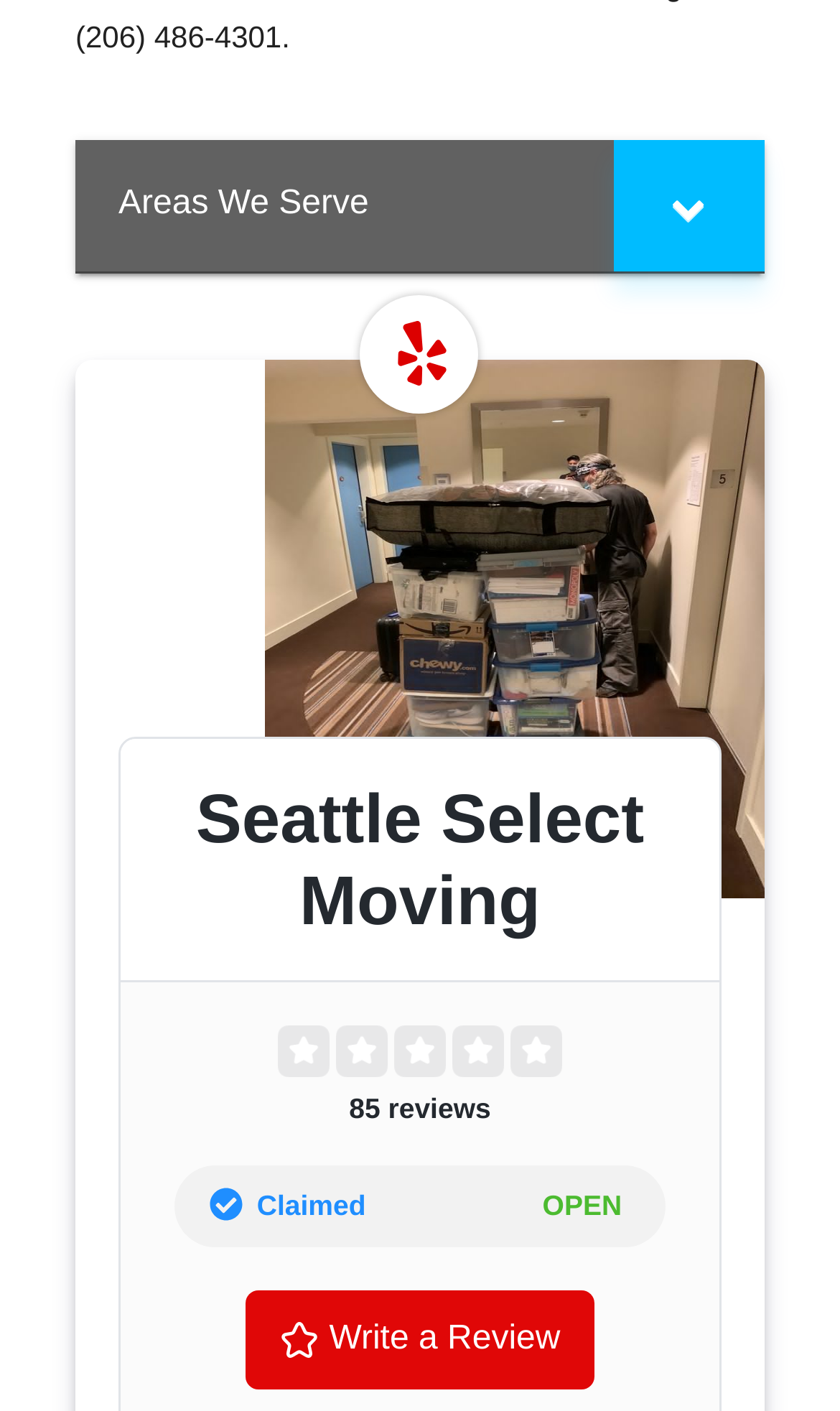What can you do with the 'Write a Review' button?
Provide a detailed and extensive answer to the question.

I found the button by looking at the link 'Write a Review Write a Review' which is located at the bottom of the page, and the image 'Write a Review' inside the link.